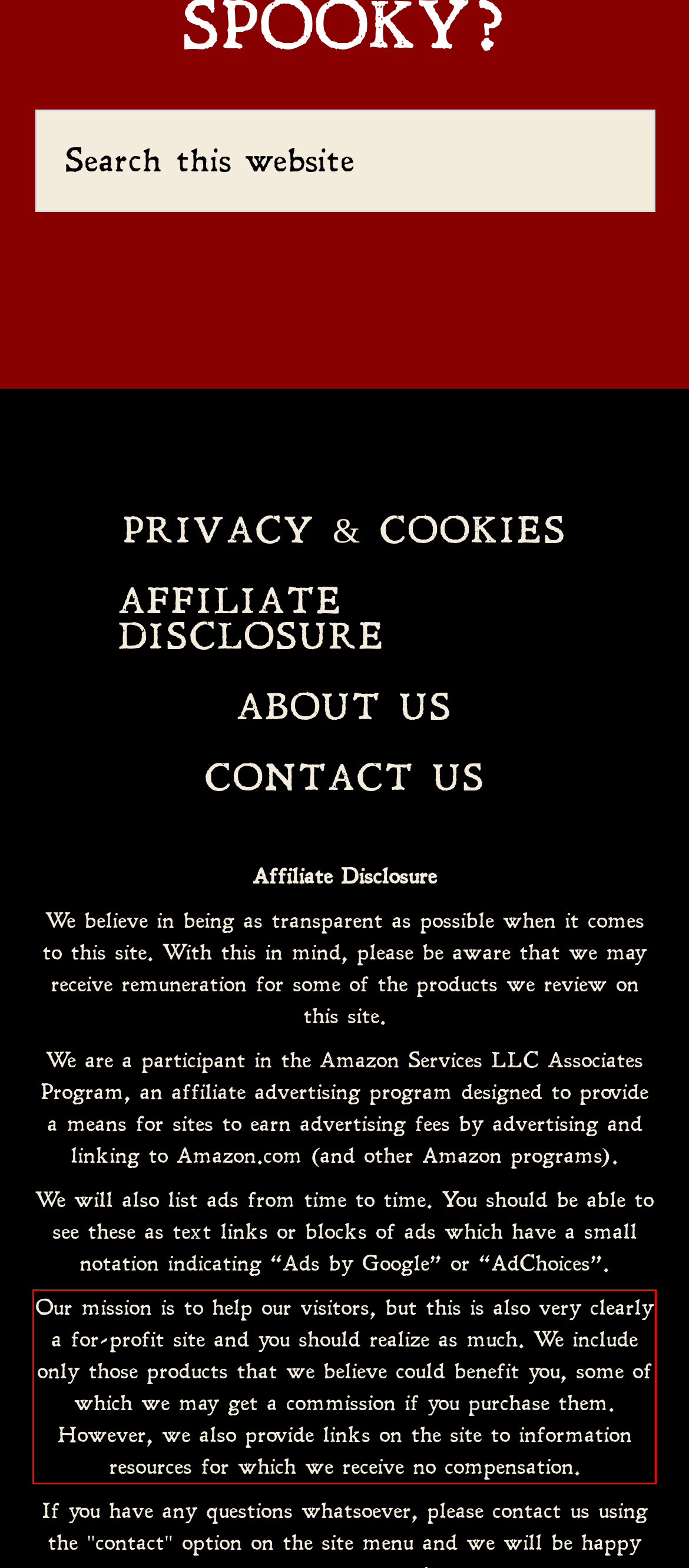Perform OCR on the text inside the red-bordered box in the provided screenshot and output the content.

Our mission is to help our visitors, but this is also very clearly a for-profit site and you should realize as much. We include only those products that we believe could benefit you, some of which we may get a commission if you purchase them. However, we also provide links on the site to information resources for which we receive no compensation.